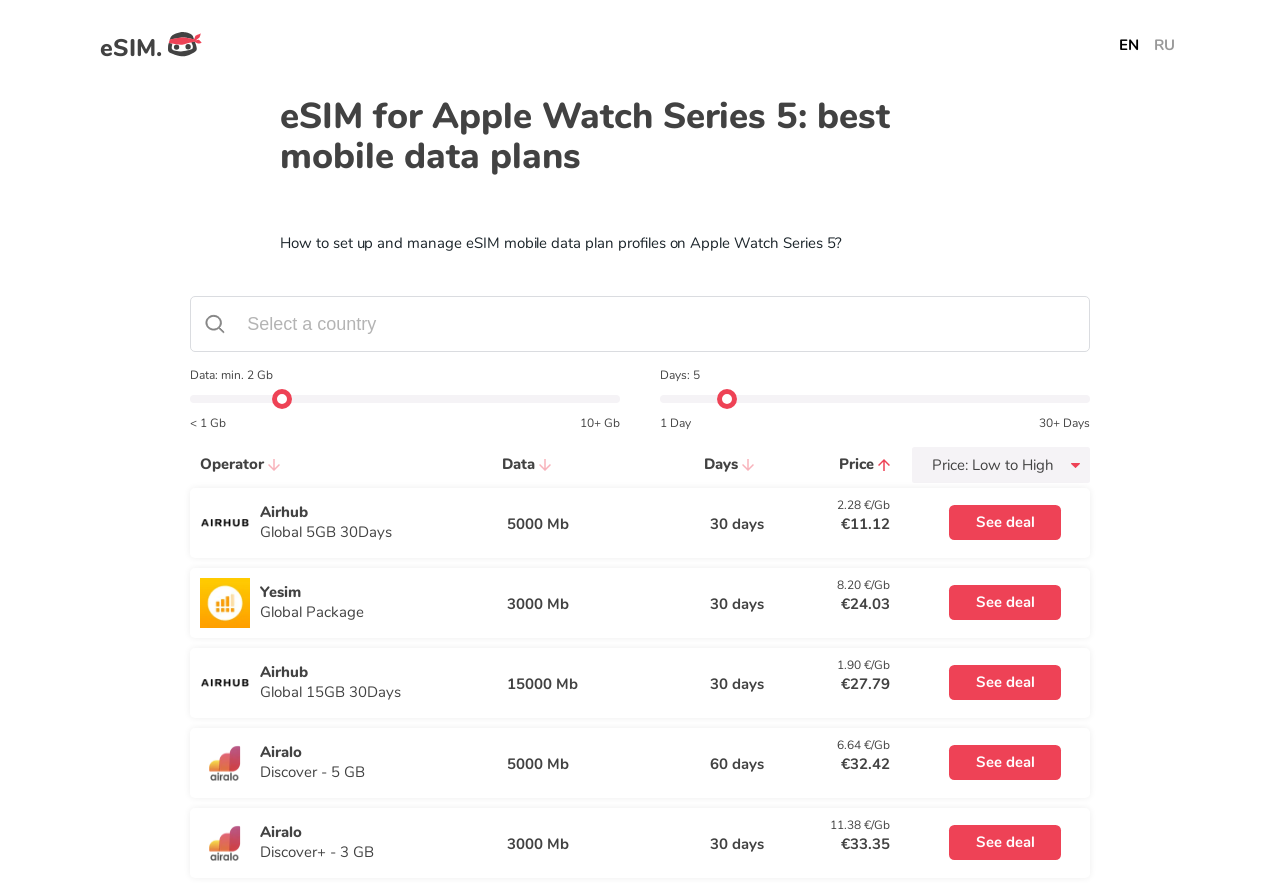What is the function of the 'Search country' textbox?
Carefully analyze the image and provide a detailed answer to the question.

The 'Search country' textbox is likely used to search for eSIM plans available in a specific country. By entering a country name, users can filter the eSIM plans to show only those that are available in that country.